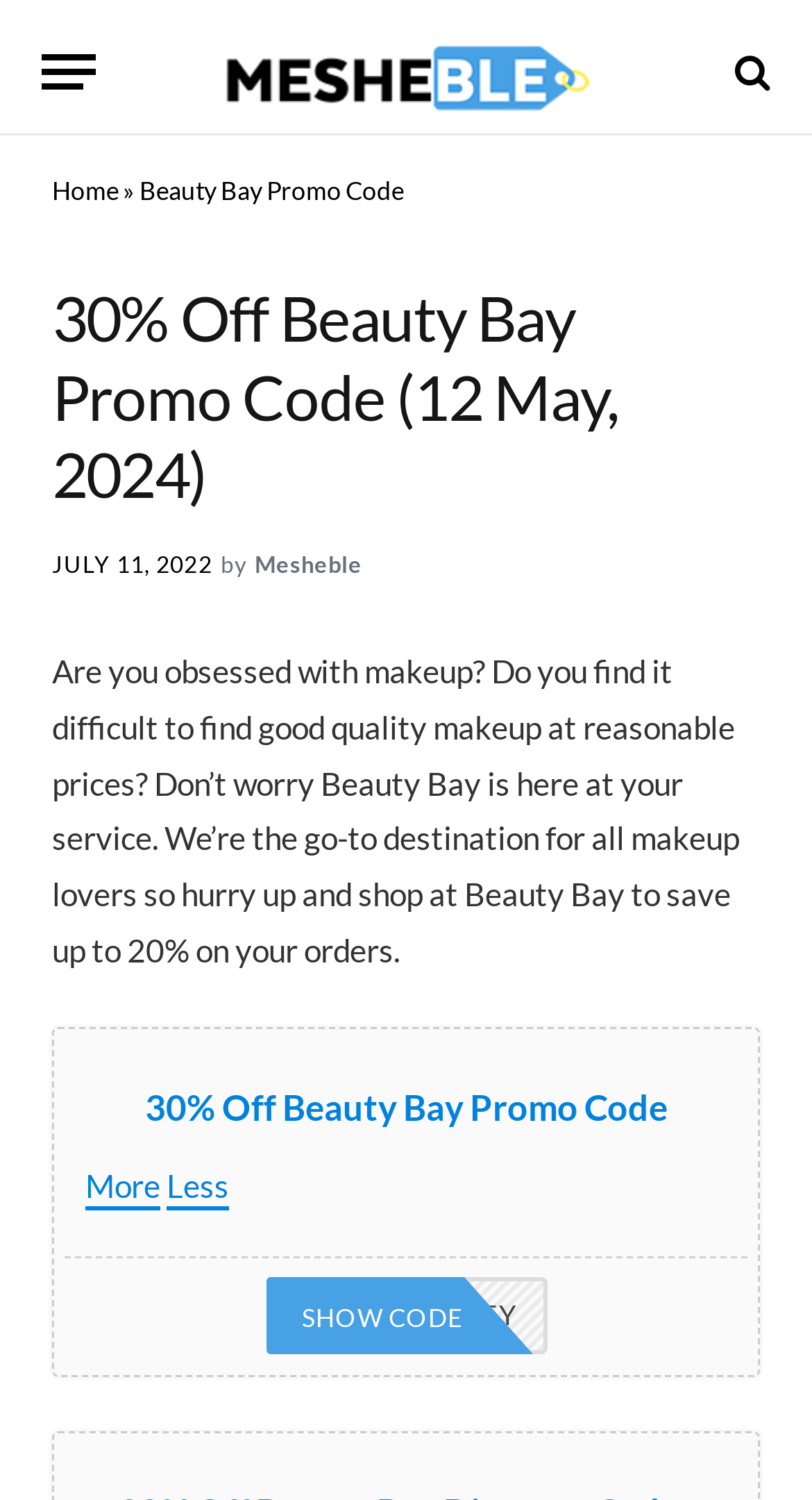Produce an elaborate caption capturing the essence of the webpage.

The webpage appears to be a promotional page for Beauty Bay, a makeup retailer. At the top left corner, there is a button labeled "Menu". Next to it, there is a link to "Mesheble" accompanied by an image, which is likely a logo. On the top right corner, there is another link with a search icon.

Below the top navigation, there is a prominent heading that reads "30% Off Beauty Bay Promo Code (12 May, 2024)". This heading is followed by a brief description of Beauty Bay, stating that it is a go-to destination for makeup lovers, offering up to 20% savings on orders.

Further down, there is a section with a heading "30% Off Beauty Bay Promo Code". This section contains a link to the promo code, as well as links to "More" and "Less" options, suggesting that there may be additional content or details available. Below this section, there is another link to a promo code, labeled "PALETTEPARTY SHOW CODE".

Throughout the page, there are a total of 5 links to "Mesheble", 2 of which are accompanied by an image. There are also 2 headings, 7 static text elements, 1 button, 1 image, and 1 time element. The overall layout of the page appears to be focused on promoting Beauty Bay's promo codes and discounts.